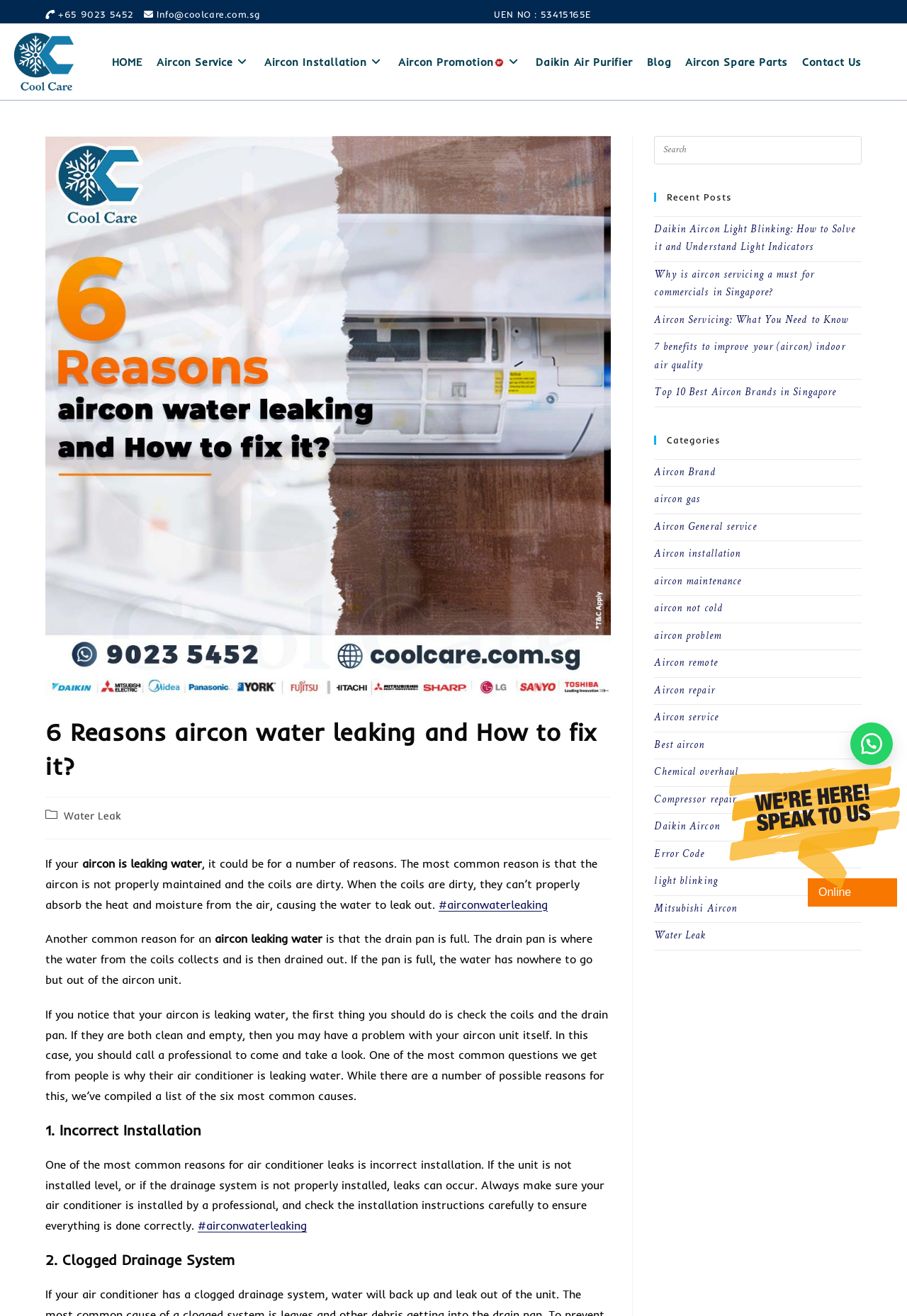What is the category of the blog post?
Please give a detailed answer to the question using the information shown in the image.

The category of the blog post can be found below the title '6 Reasons aircon water leaking and How to fix it?', which is a link with the text 'Water Leak'.